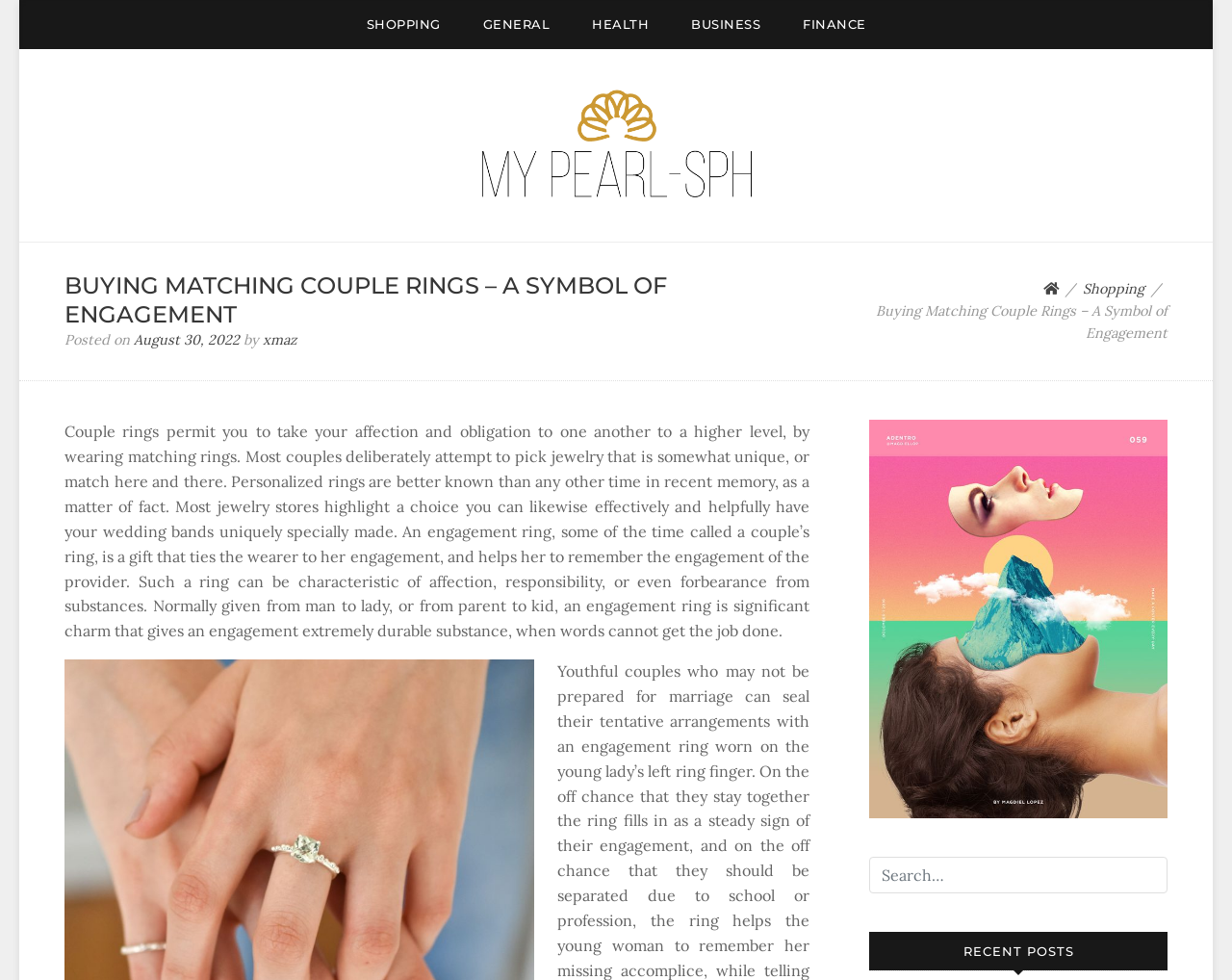Kindly determine the bounding box coordinates for the clickable area to achieve the given instruction: "View recent posts".

[0.705, 0.951, 0.948, 0.991]